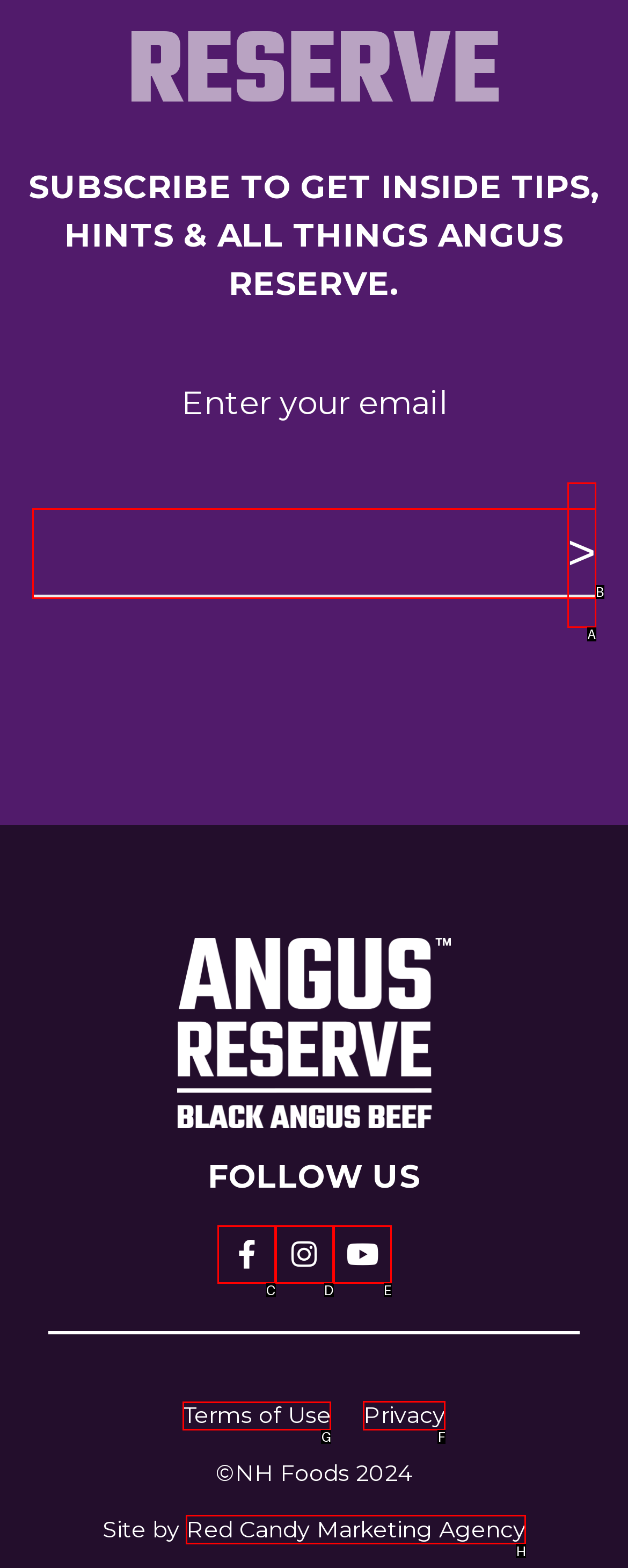Select the option I need to click to accomplish this task: View terms of use
Provide the letter of the selected choice from the given options.

G